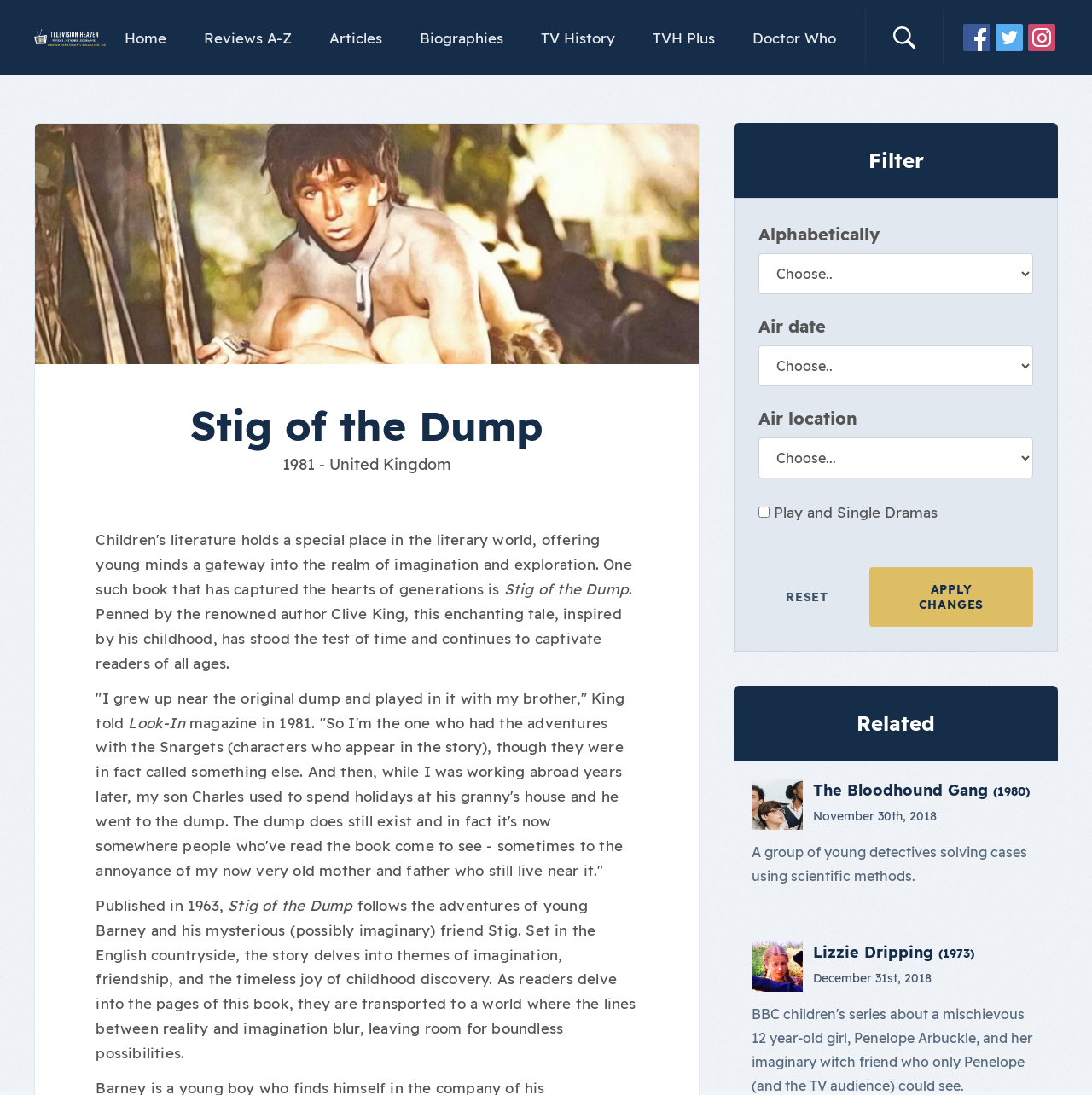Please identify the bounding box coordinates of the element's region that should be clicked to execute the following instruction: "Visit the Home page". The bounding box coordinates must be four float numbers between 0 and 1, i.e., [left, top, right, bottom].

None